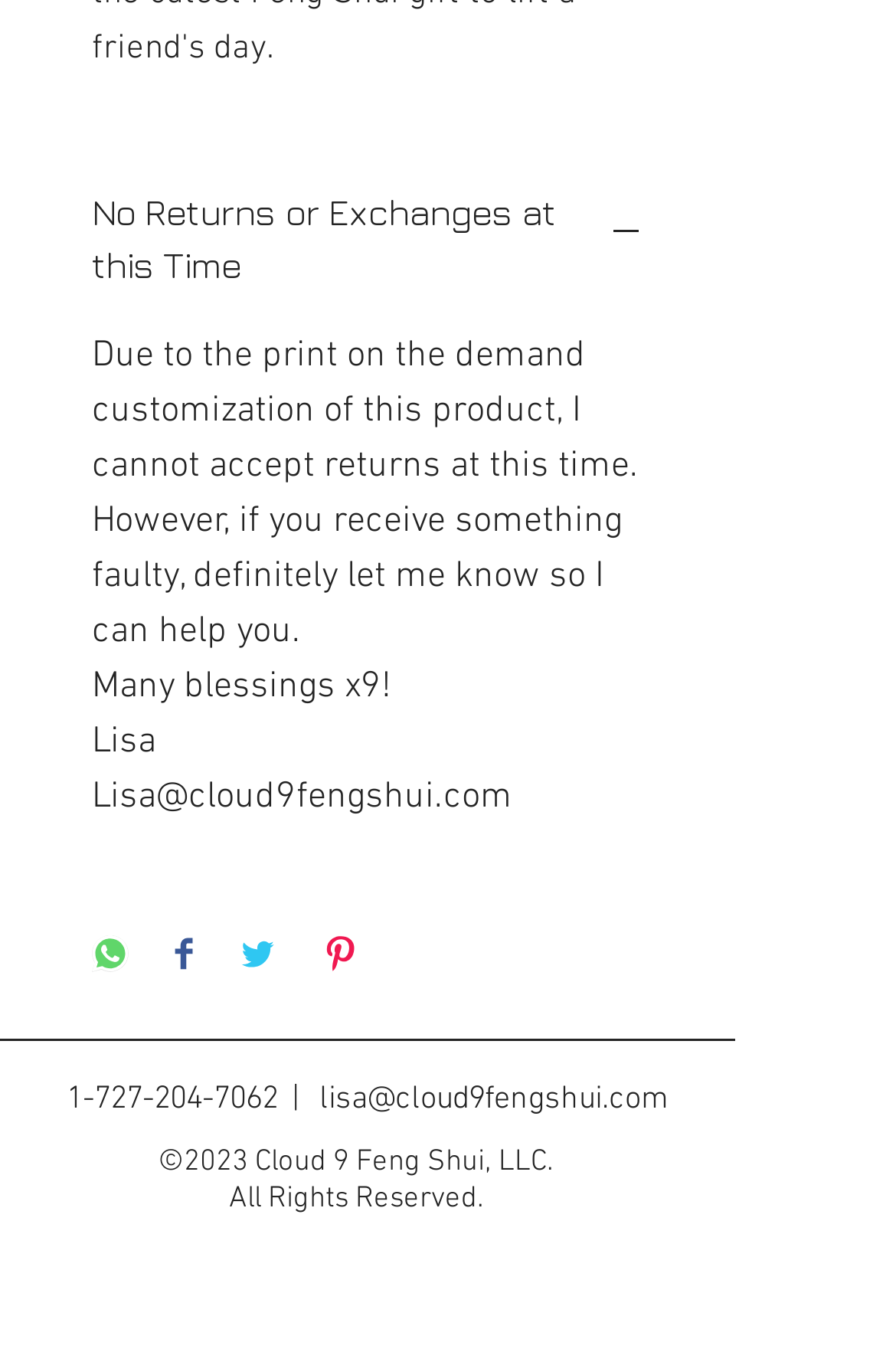Determine the bounding box for the UI element as described: "aria-label="Pin on Pinterest"". The coordinates should be represented as four float numbers between 0 and 1, formatted as [left, top, right, bottom].

[0.359, 0.685, 0.4, 0.717]